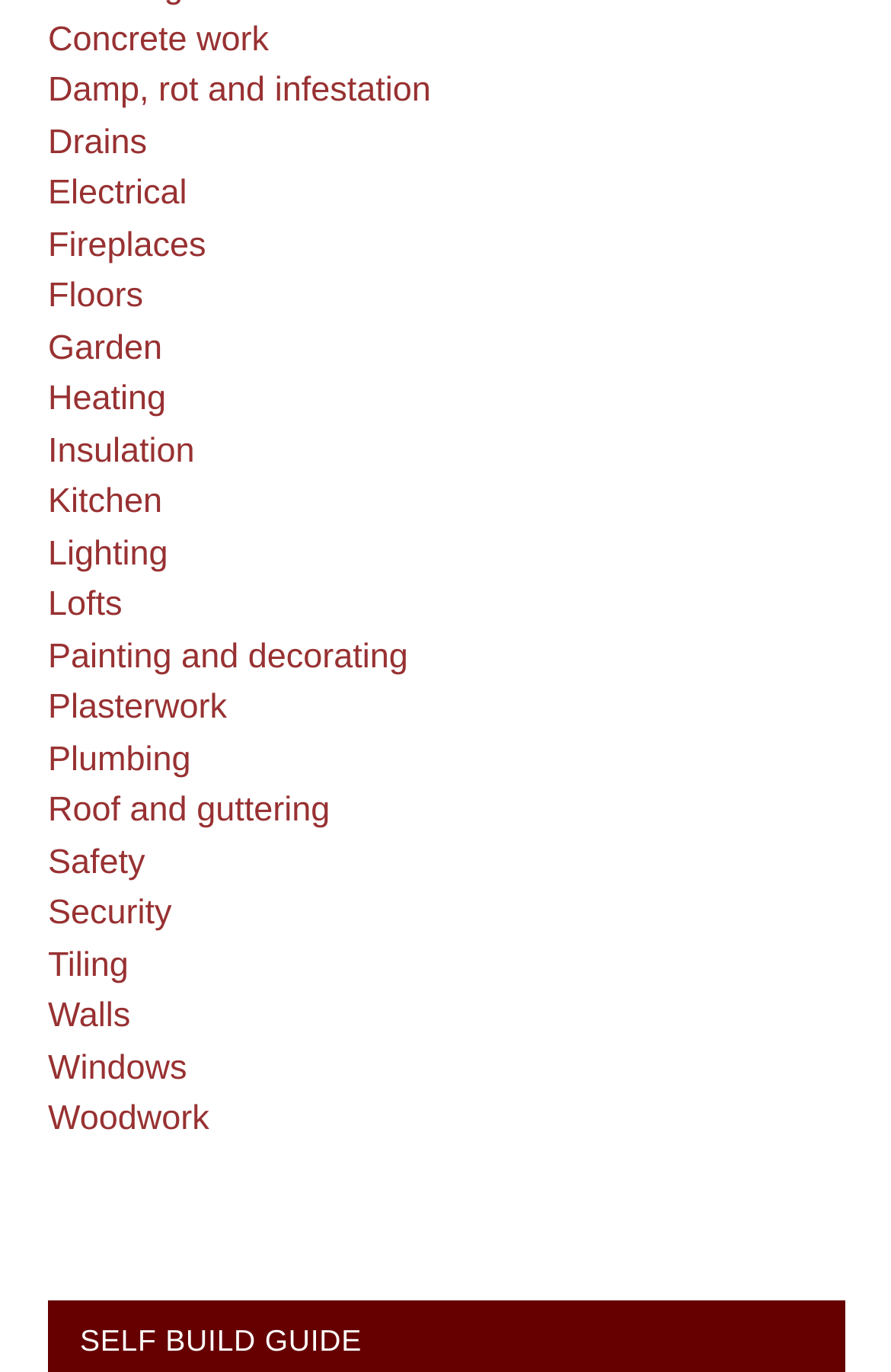Please mark the clickable region by giving the bounding box coordinates needed to complete this instruction: "Explore 'Electrical'".

[0.054, 0.127, 0.21, 0.155]